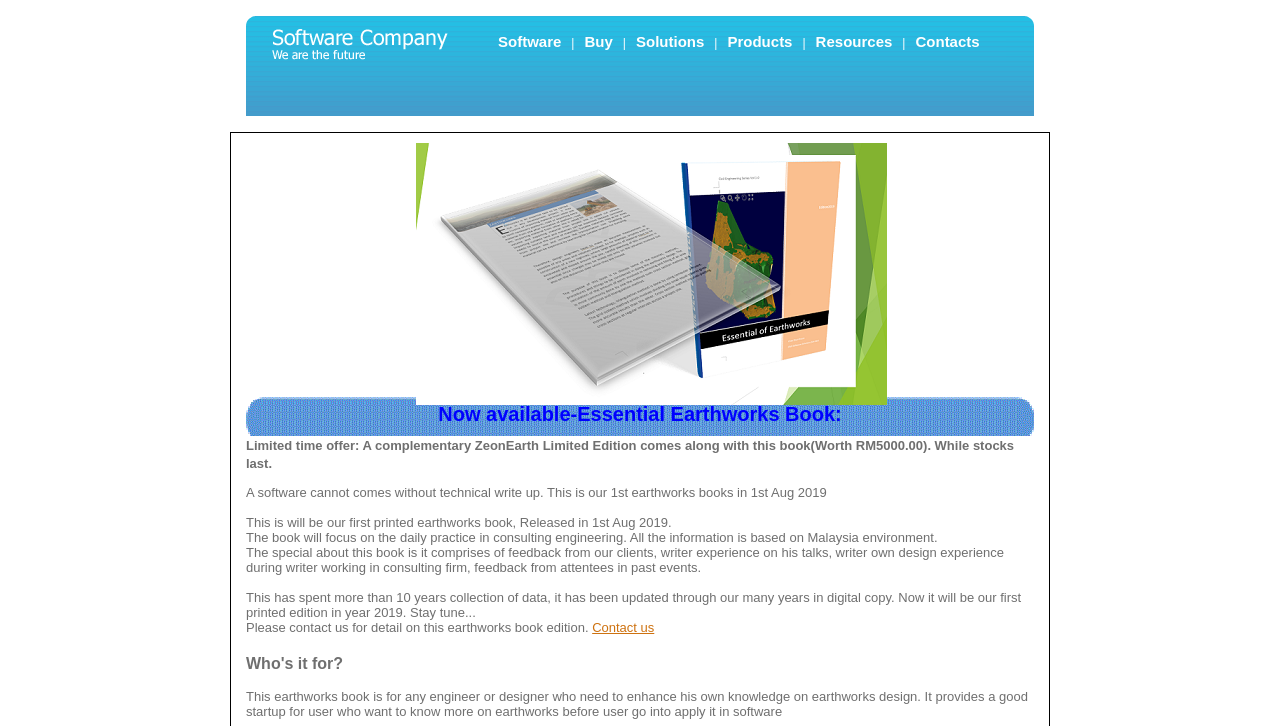Identify the bounding box coordinates of the section that should be clicked to achieve the task described: "Learn more about Solutions".

[0.497, 0.045, 0.55, 0.069]